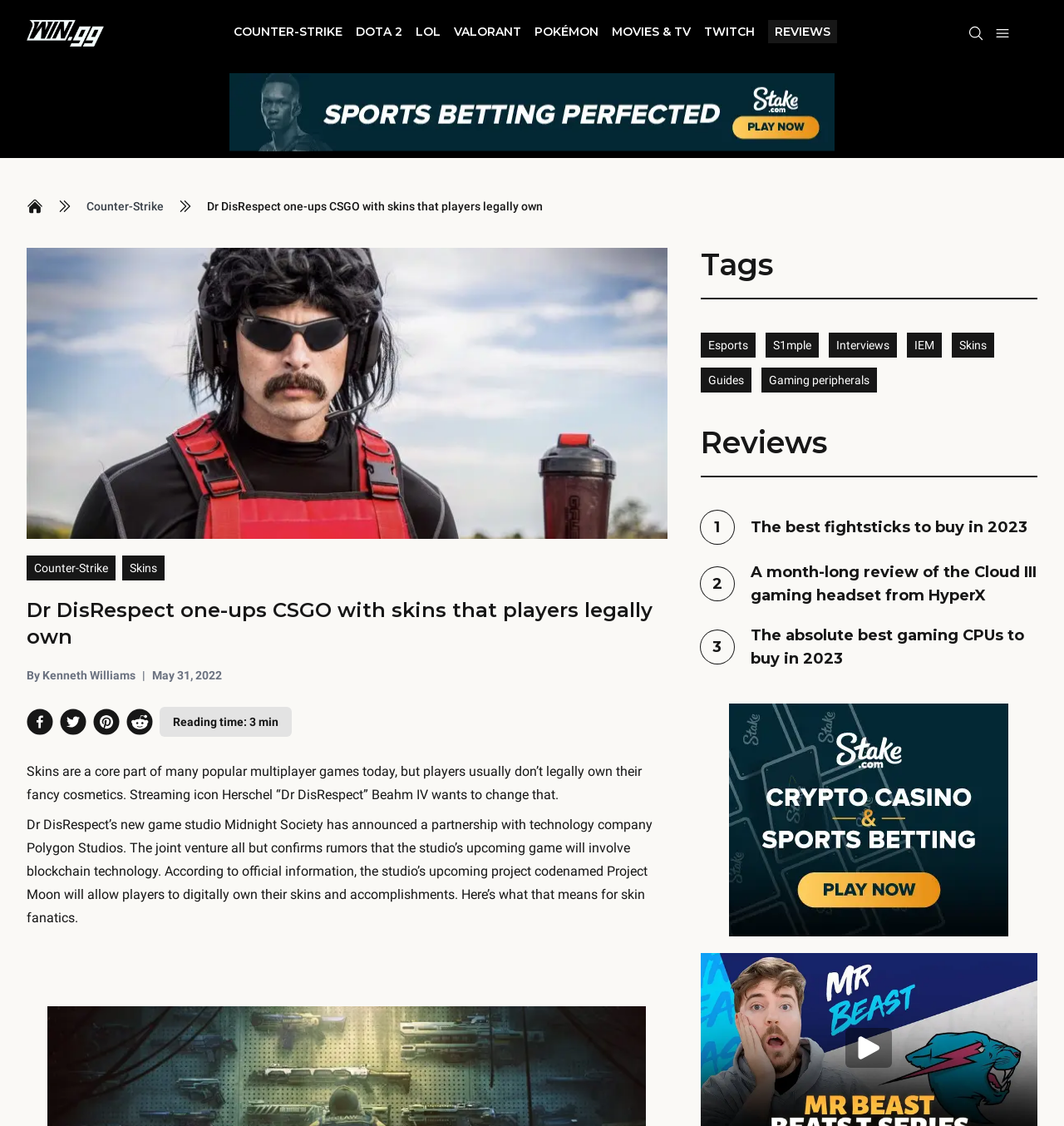Identify the bounding box coordinates for the UI element that matches this description: "parent_node: COUNTER-STRIKE".

[0.025, 0.018, 0.098, 0.041]